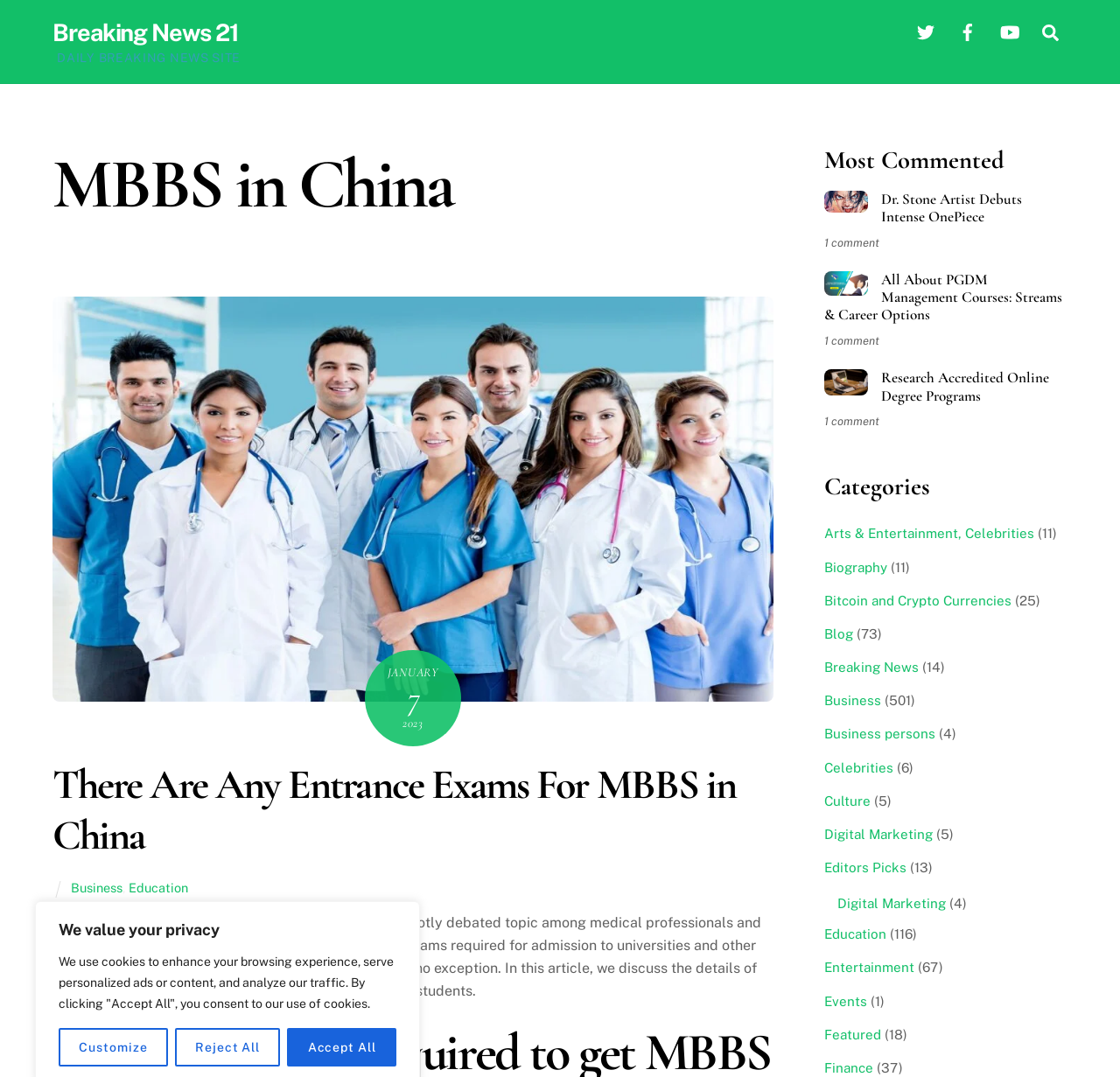What is the most commented article on the webpage?
Use the information from the image to give a detailed answer to the question.

Based on the 'Most Commented' section, I found that the most commented article on the webpage is 'Dr. Stone Artist Debuts Intense OnePiece', which has 1 comment.